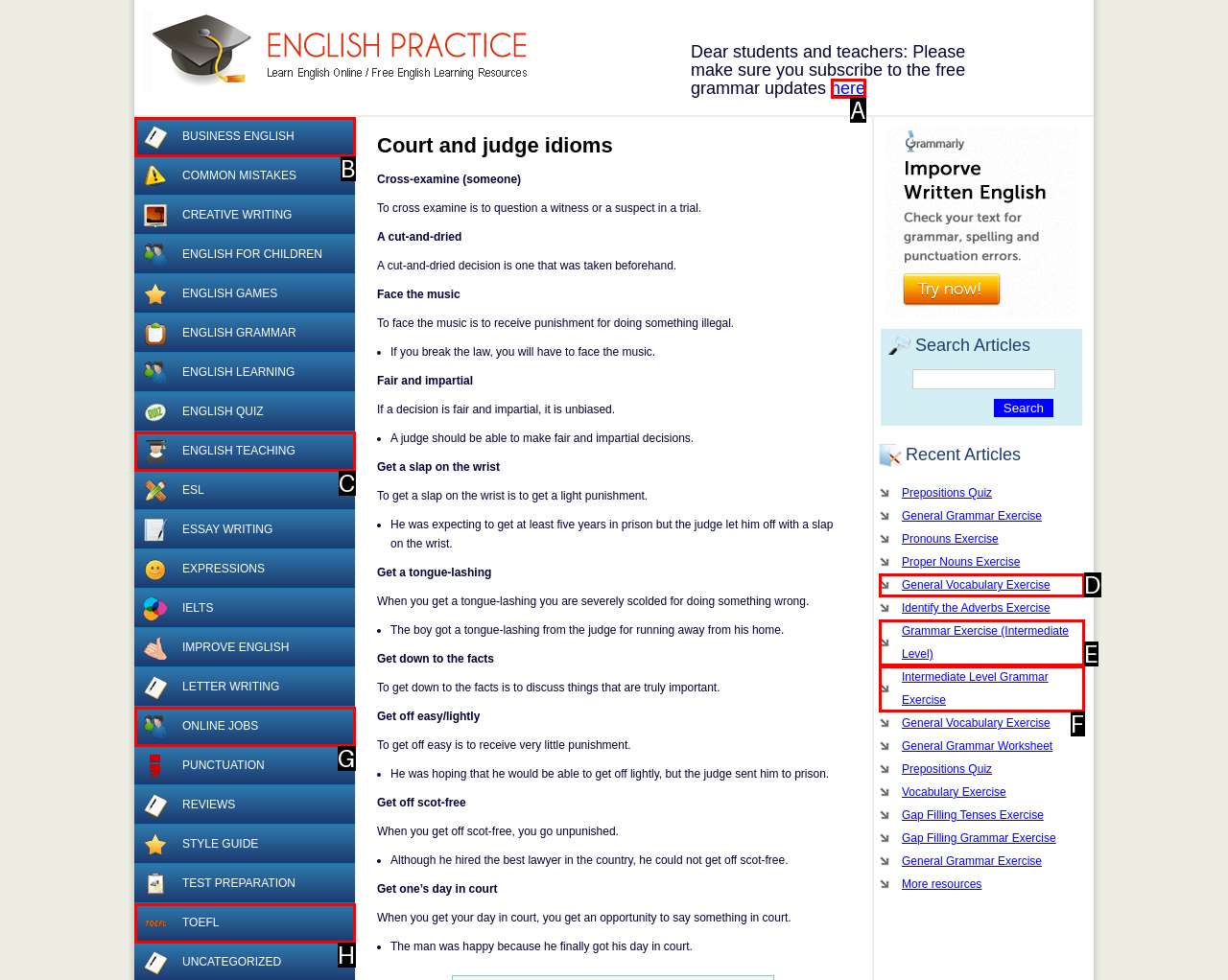Identify the HTML element that corresponds to the description: Intermediate Level Grammar Exercise
Provide the letter of the matching option from the given choices directly.

F